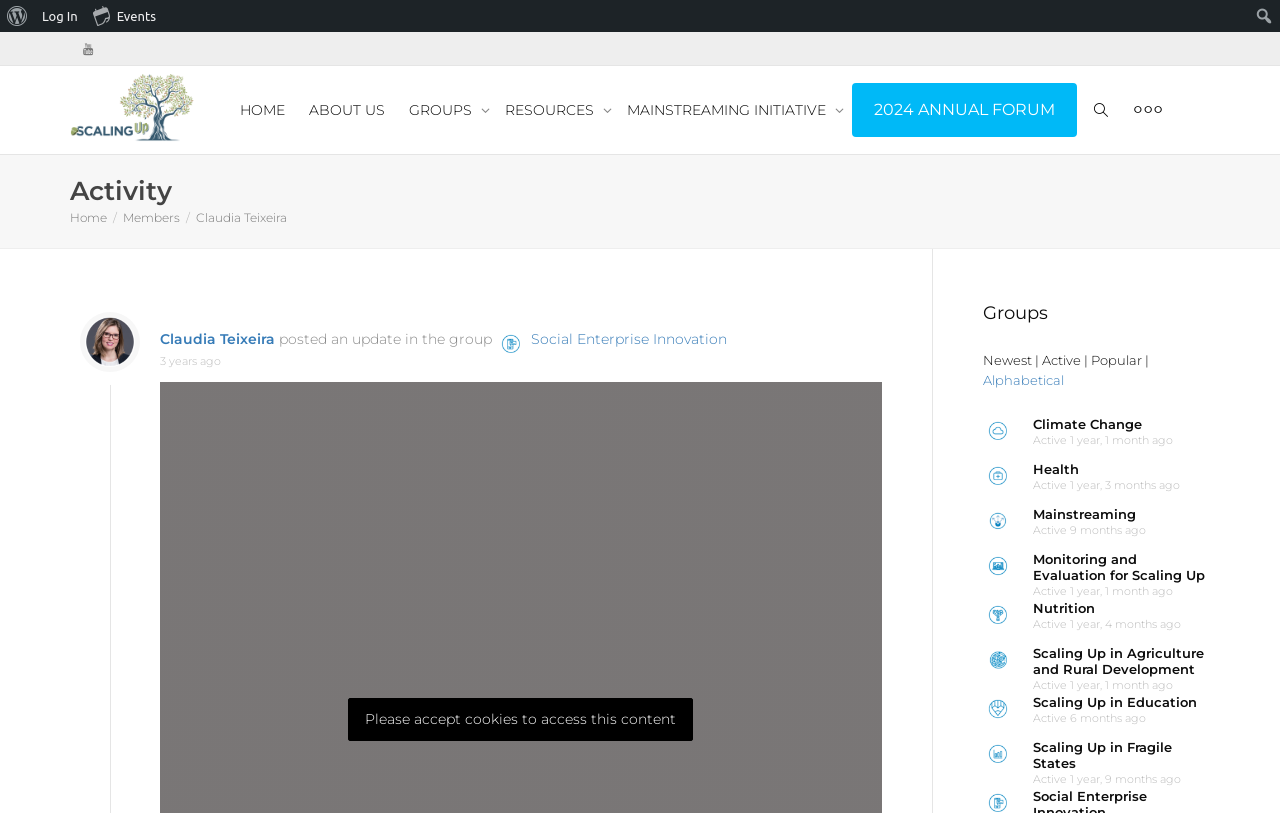Pinpoint the bounding box coordinates of the clickable area needed to execute the instruction: "Search for something". The coordinates should be specified as four float numbers between 0 and 1, i.e., [left, top, right, bottom].

[0.976, 0.0, 1.0, 0.039]